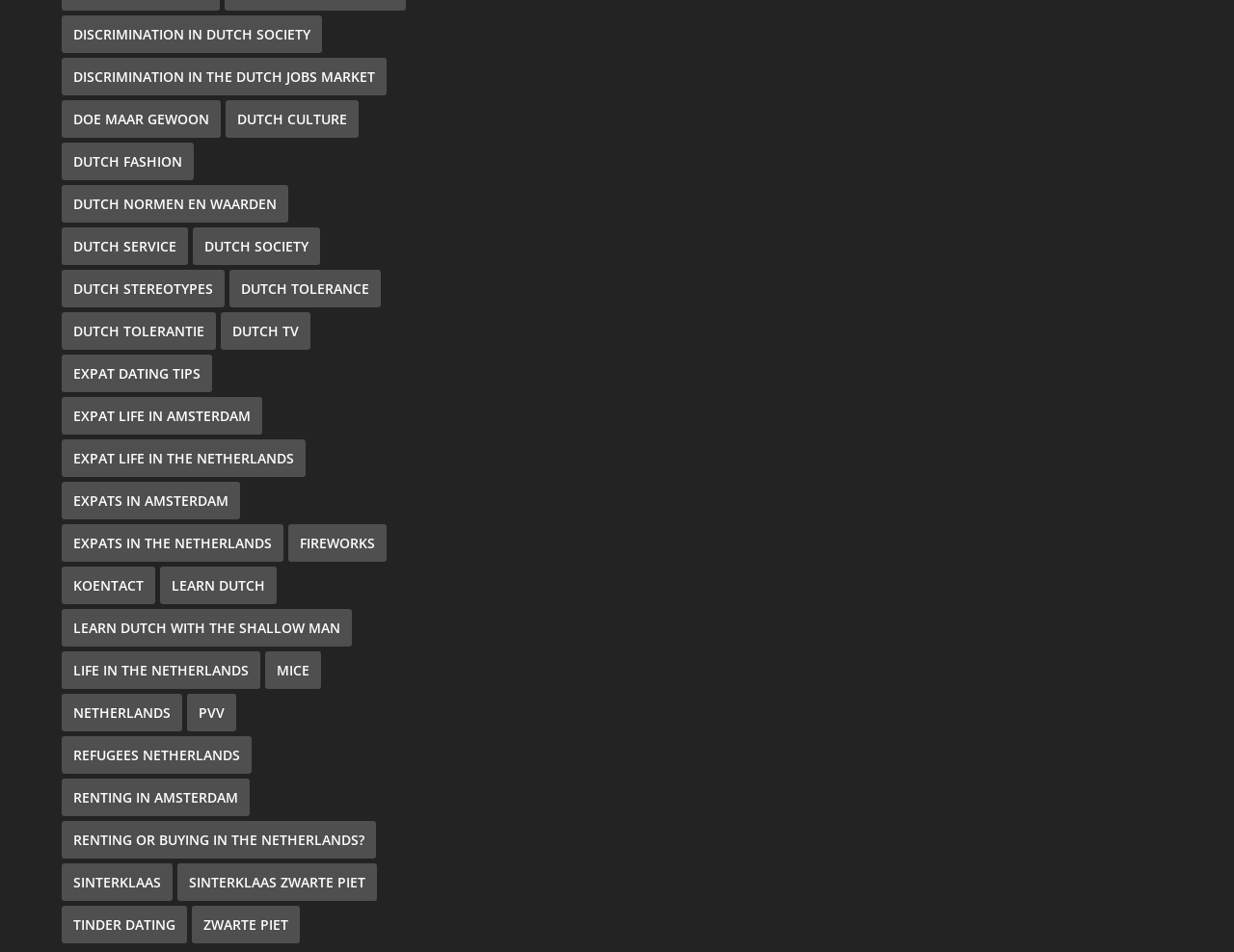Given the description of the UI element: "dutch society", predict the bounding box coordinates in the form of [left, top, right, bottom], with each value being a float between 0 and 1.

[0.156, 0.249, 0.259, 0.288]